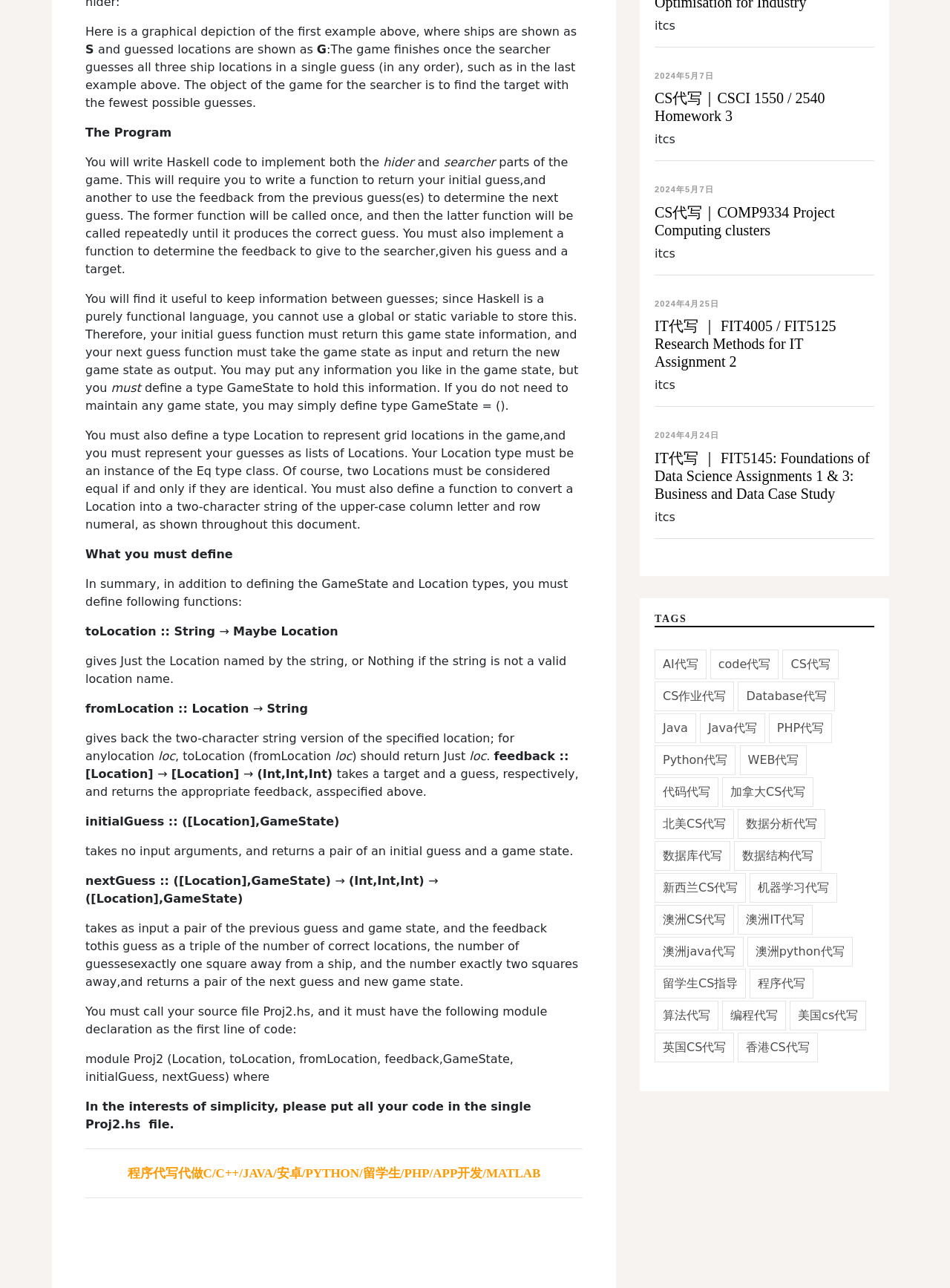What is the purpose of the feedback function?
Provide a well-explained and detailed answer to the question.

According to the webpage, the feedback function takes a target and a guess as input and returns the appropriate feedback, which is used to guide the searcher in the game.